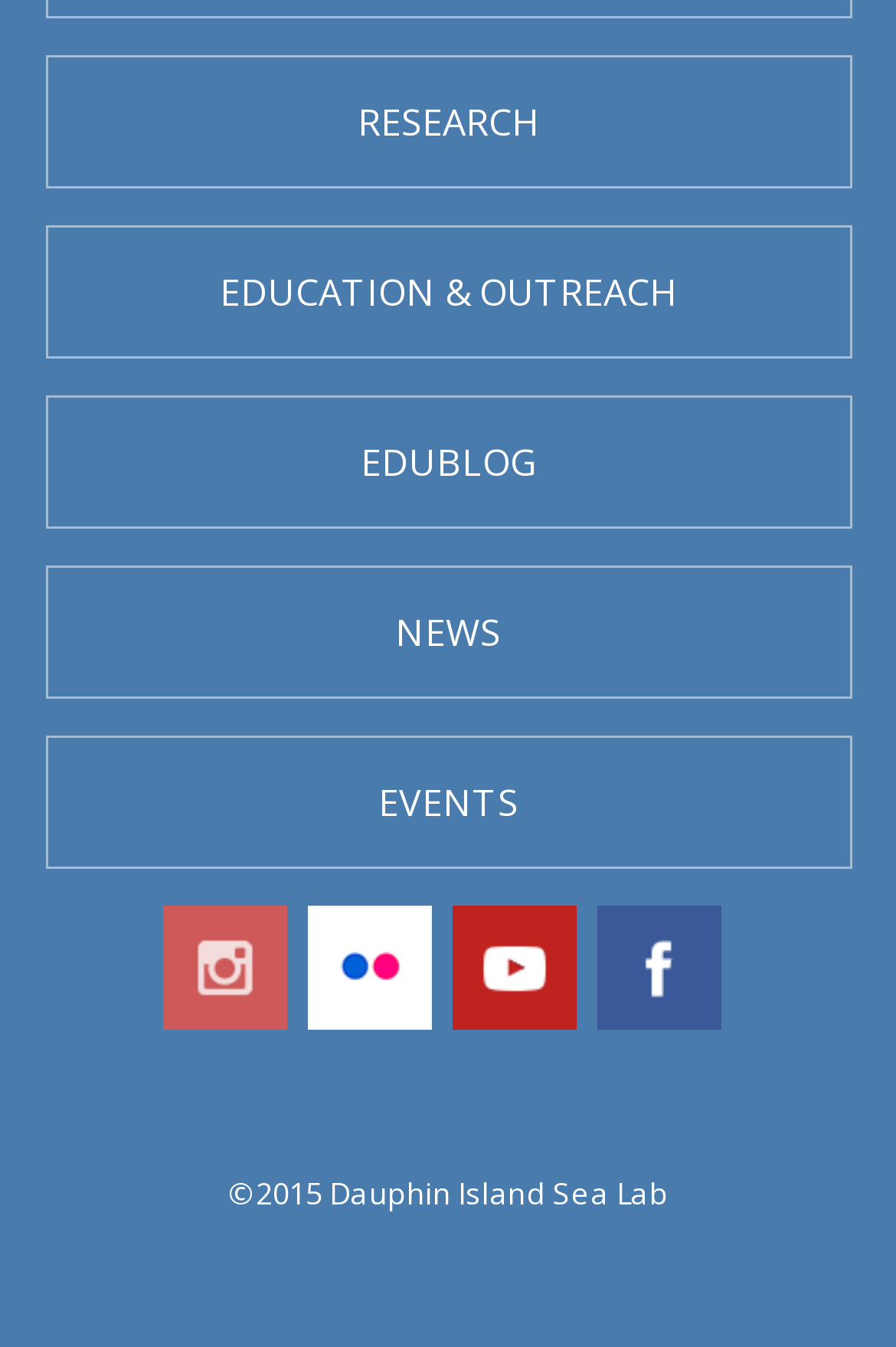Find the bounding box coordinates of the element I should click to carry out the following instruction: "Follow on Instagram".

[0.183, 0.736, 0.332, 0.773]